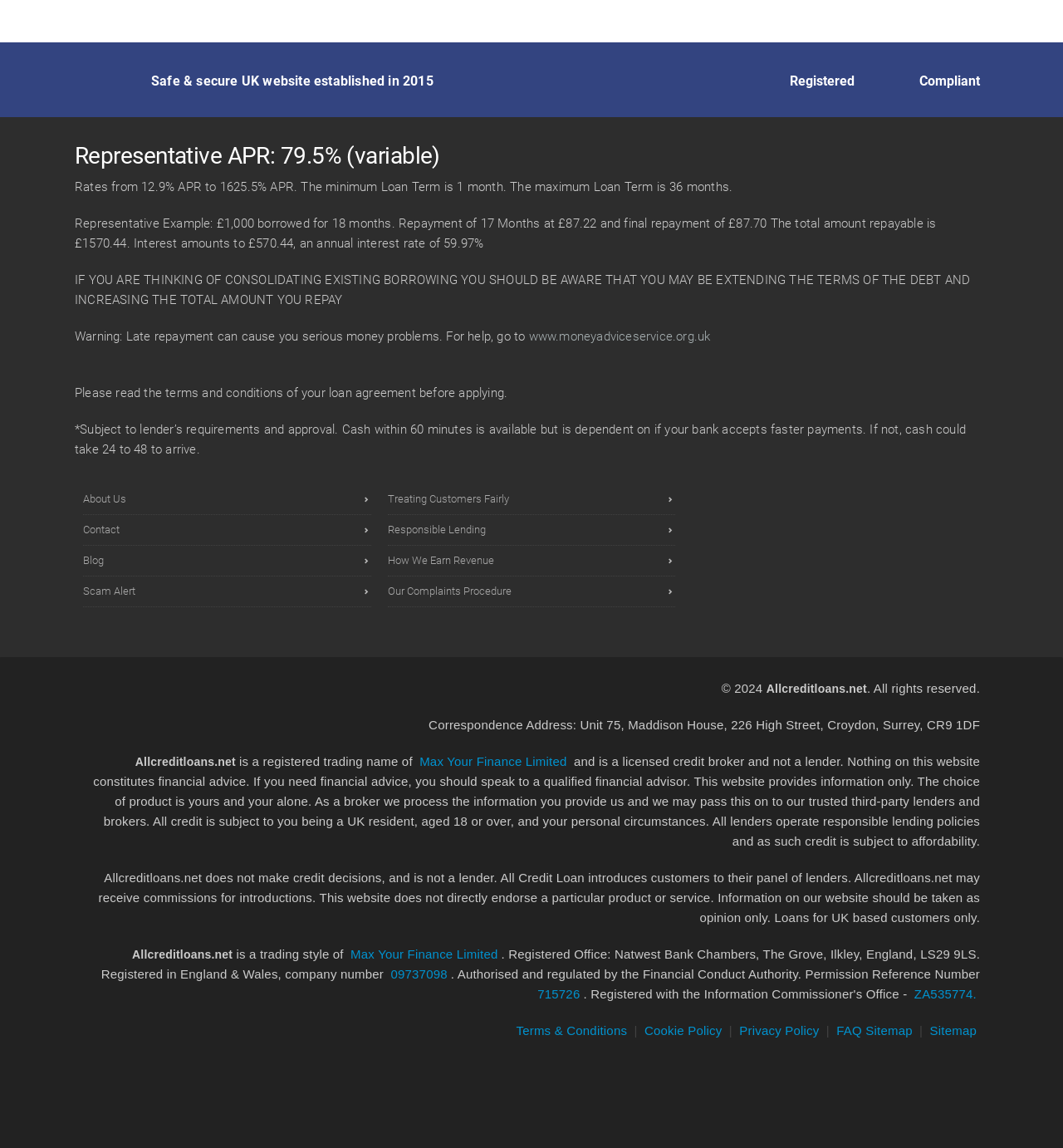Locate the bounding box coordinates of the element you need to click to accomplish the task described by this instruction: "Click on 'About Us'".

[0.078, 0.423, 0.123, 0.446]